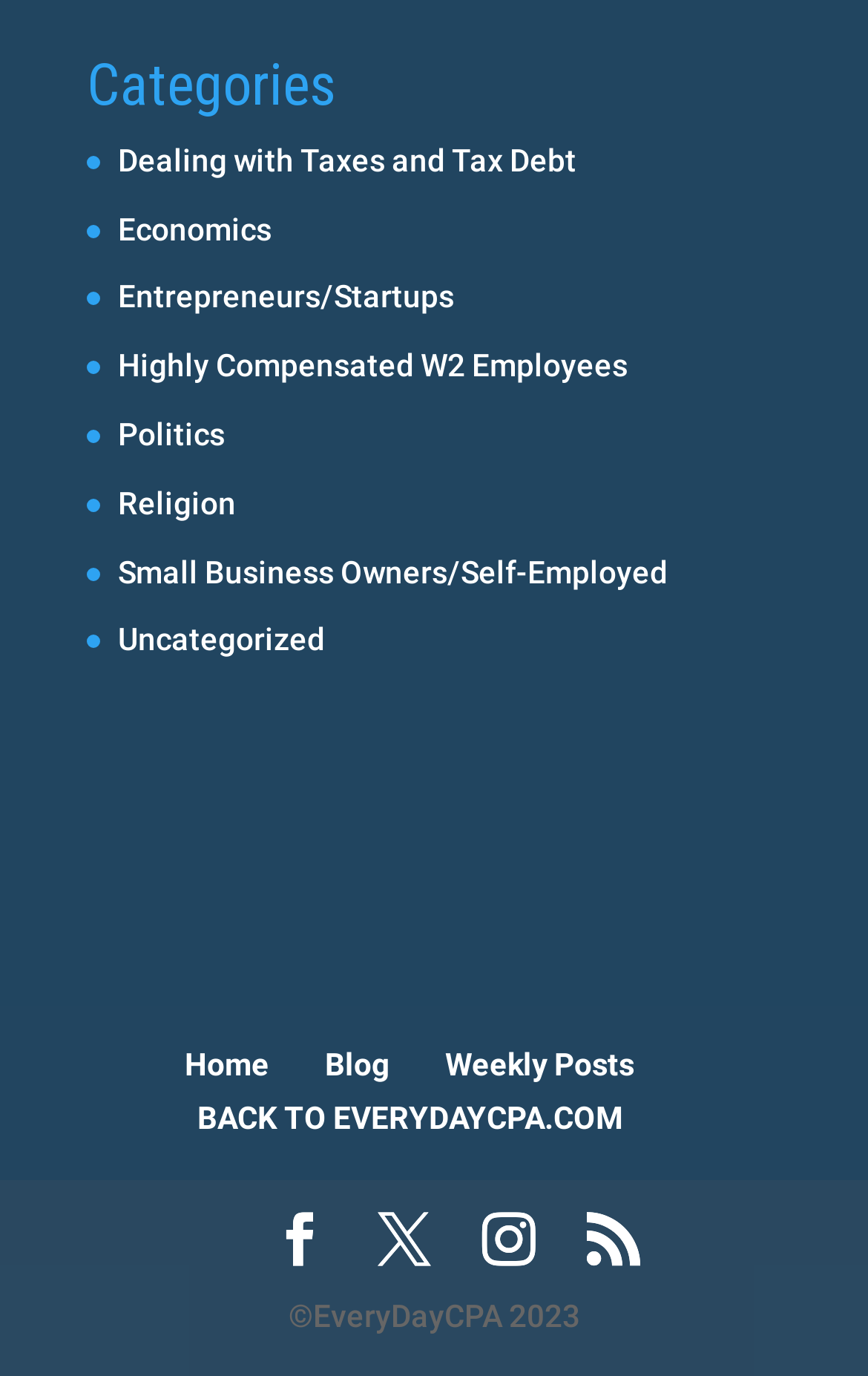Provide a short answer using a single word or phrase for the following question: 
How many links are there in the footer section?

4